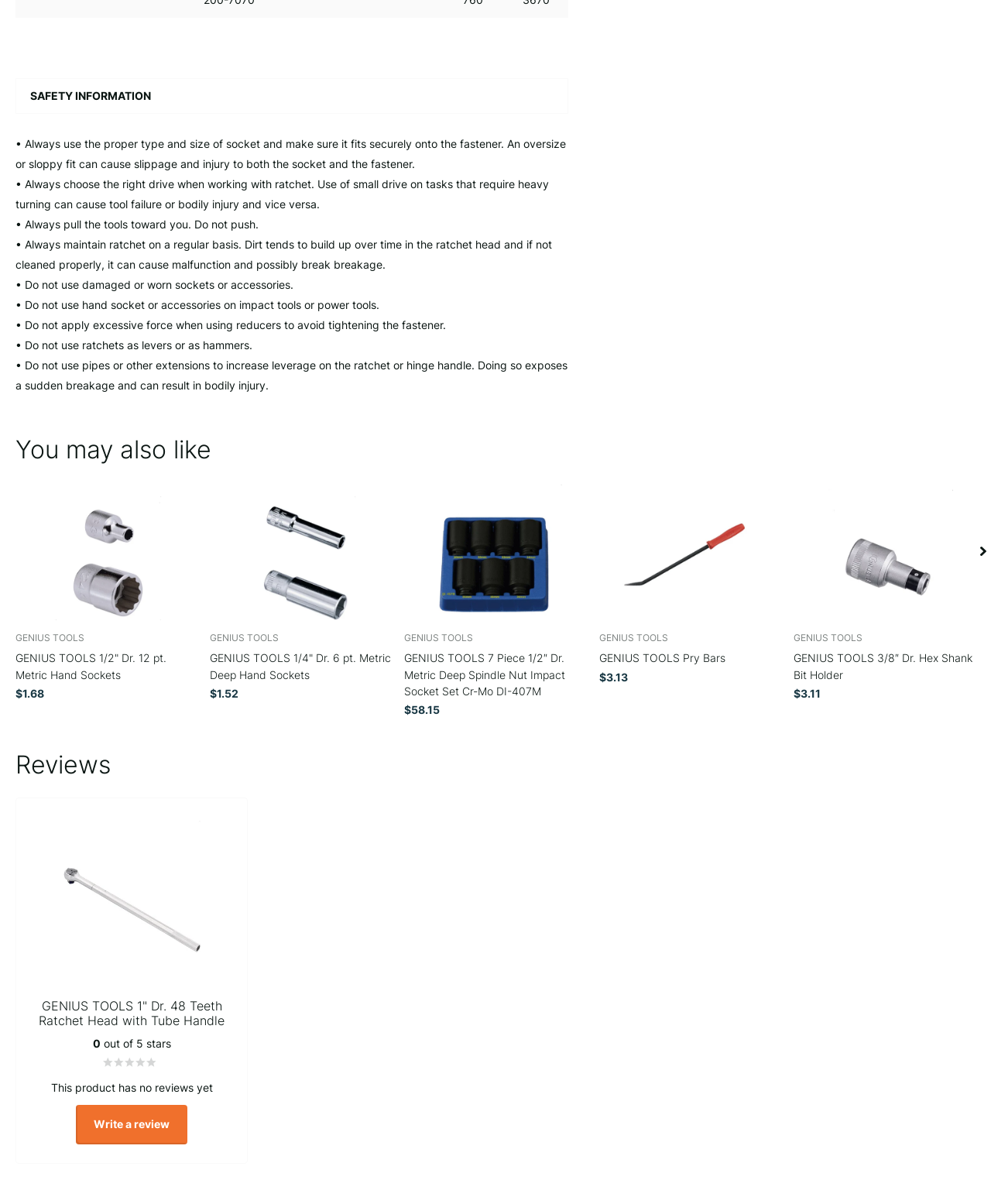Use a single word or phrase to answer the question:
What is the topic of the safety information?

Socket and ratchet usage